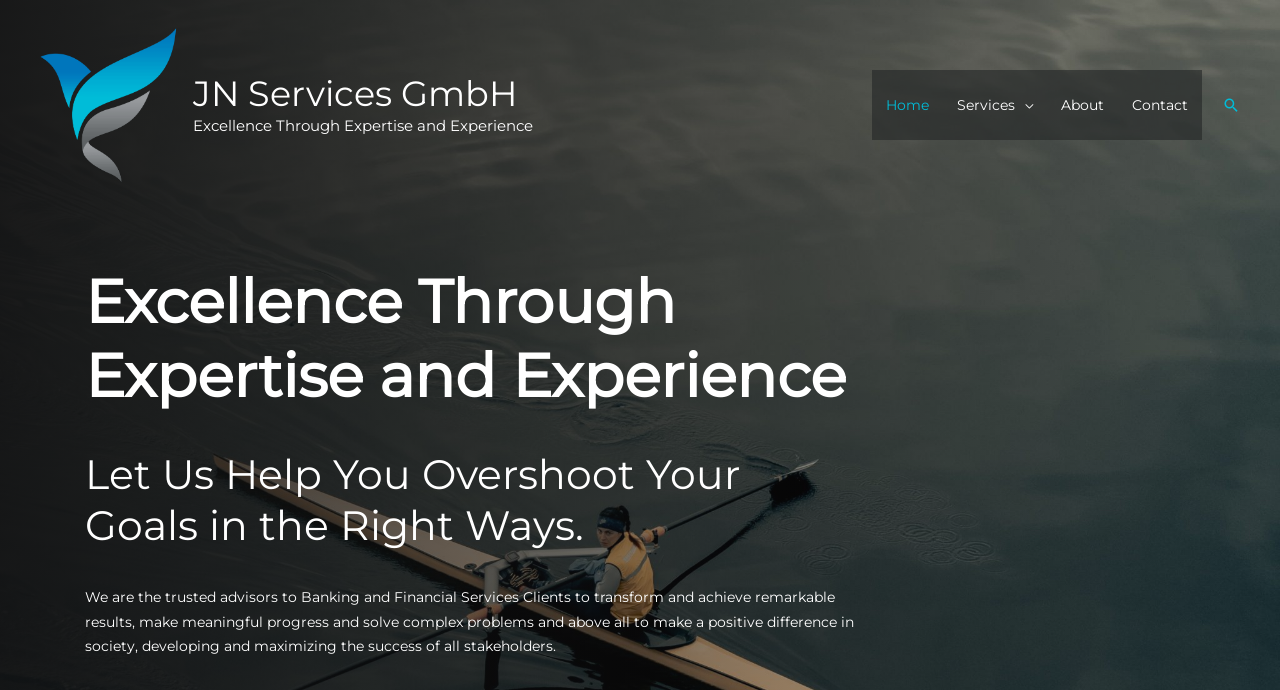Identify and generate the primary title of the webpage.

Excellence Through Expertise and Experience